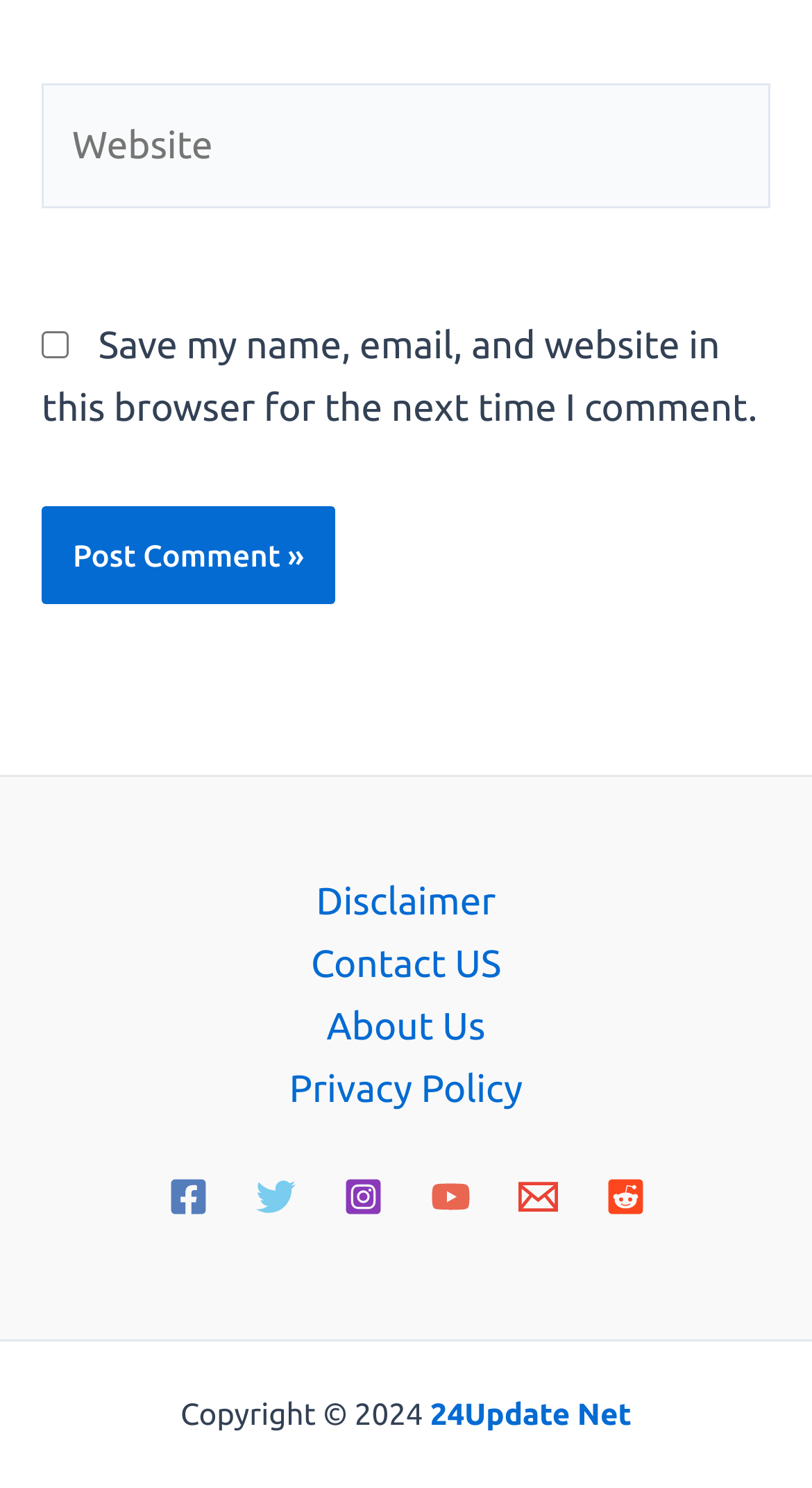Locate the bounding box coordinates of the clickable region to complete the following instruction: "Enter website."

[0.051, 0.056, 0.949, 0.14]